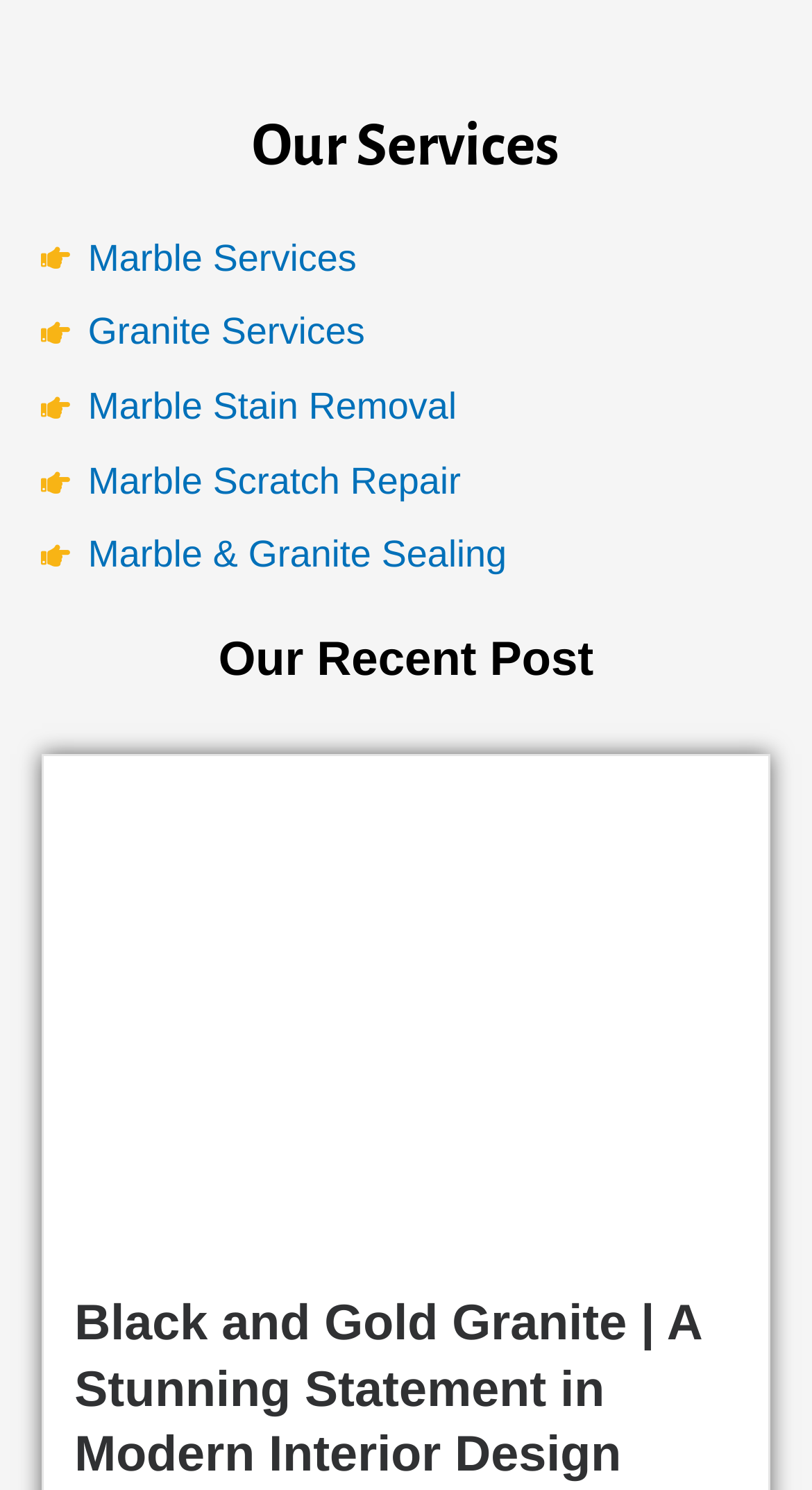Identify the bounding box for the given UI element using the description provided. Coordinates should be in the format (top-left x, top-left y, bottom-right x, bottom-right y) and must be between 0 and 1. Here is the description: Home

None